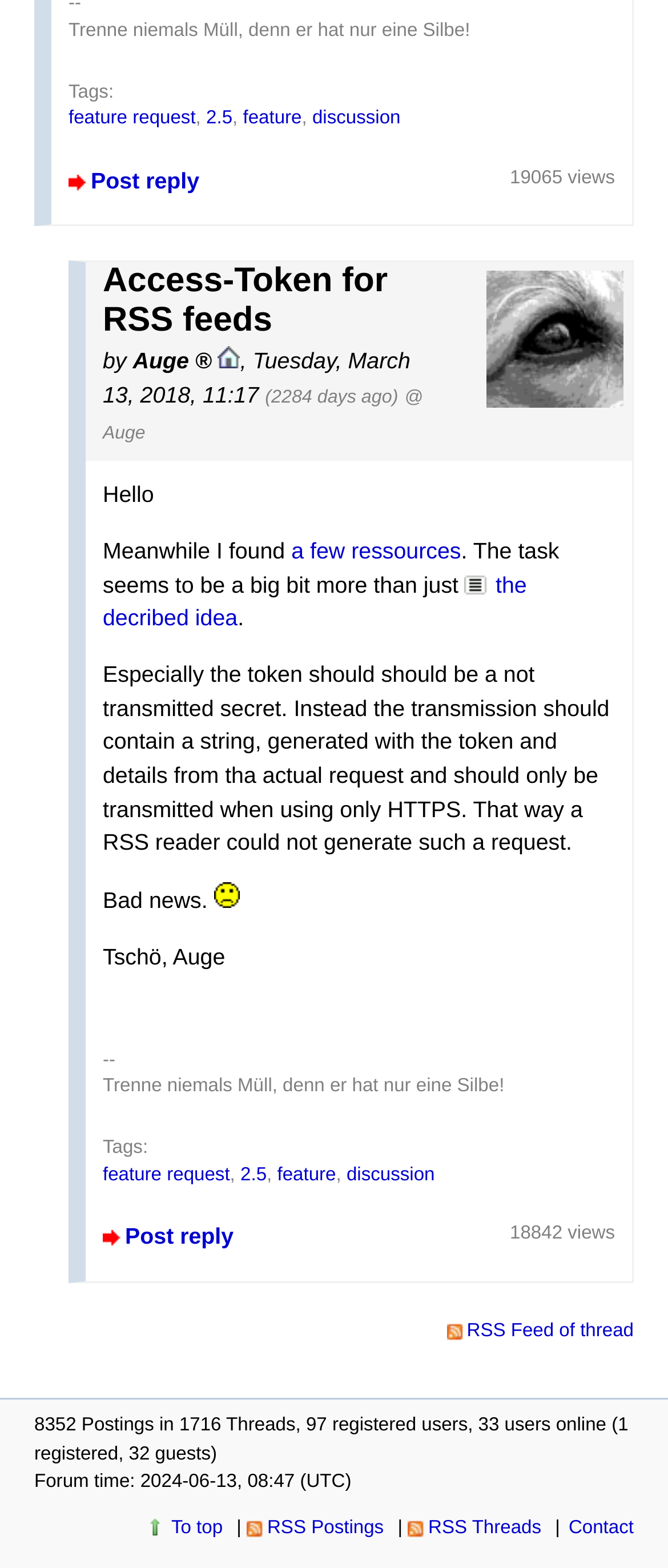Predict the bounding box of the UI element based on the description: "ressources". The coordinates should be four float numbers between 0 and 1, formatted as [left, top, right, bottom].

[0.526, 0.343, 0.69, 0.359]